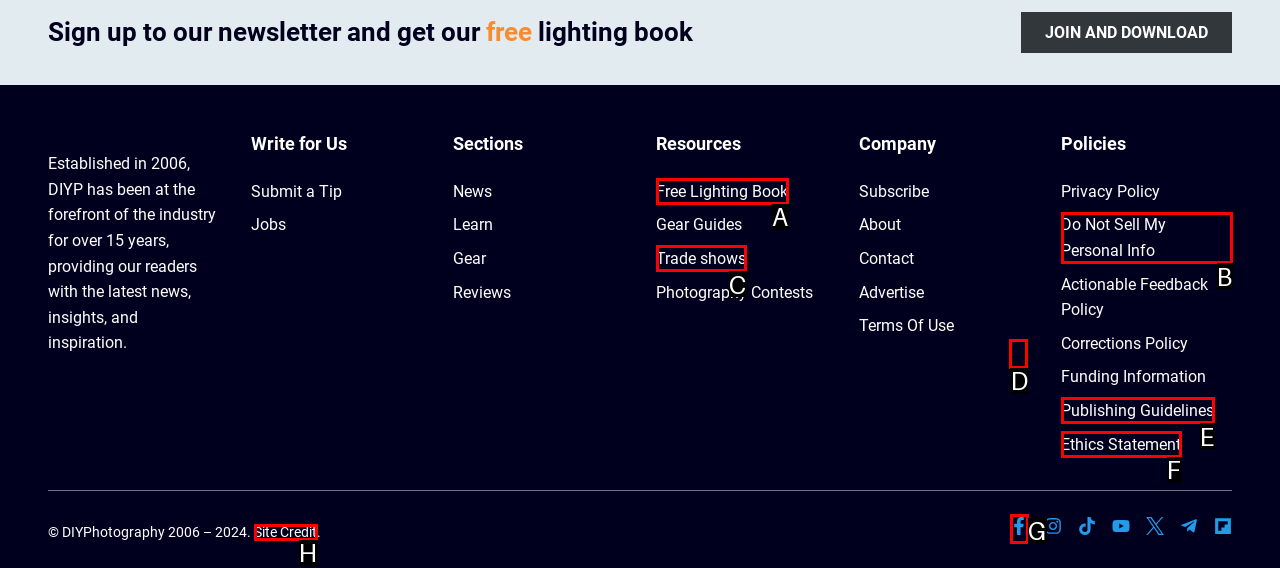Point out the specific HTML element to click to complete this task: Follow on Facebook Reply with the letter of the chosen option.

D